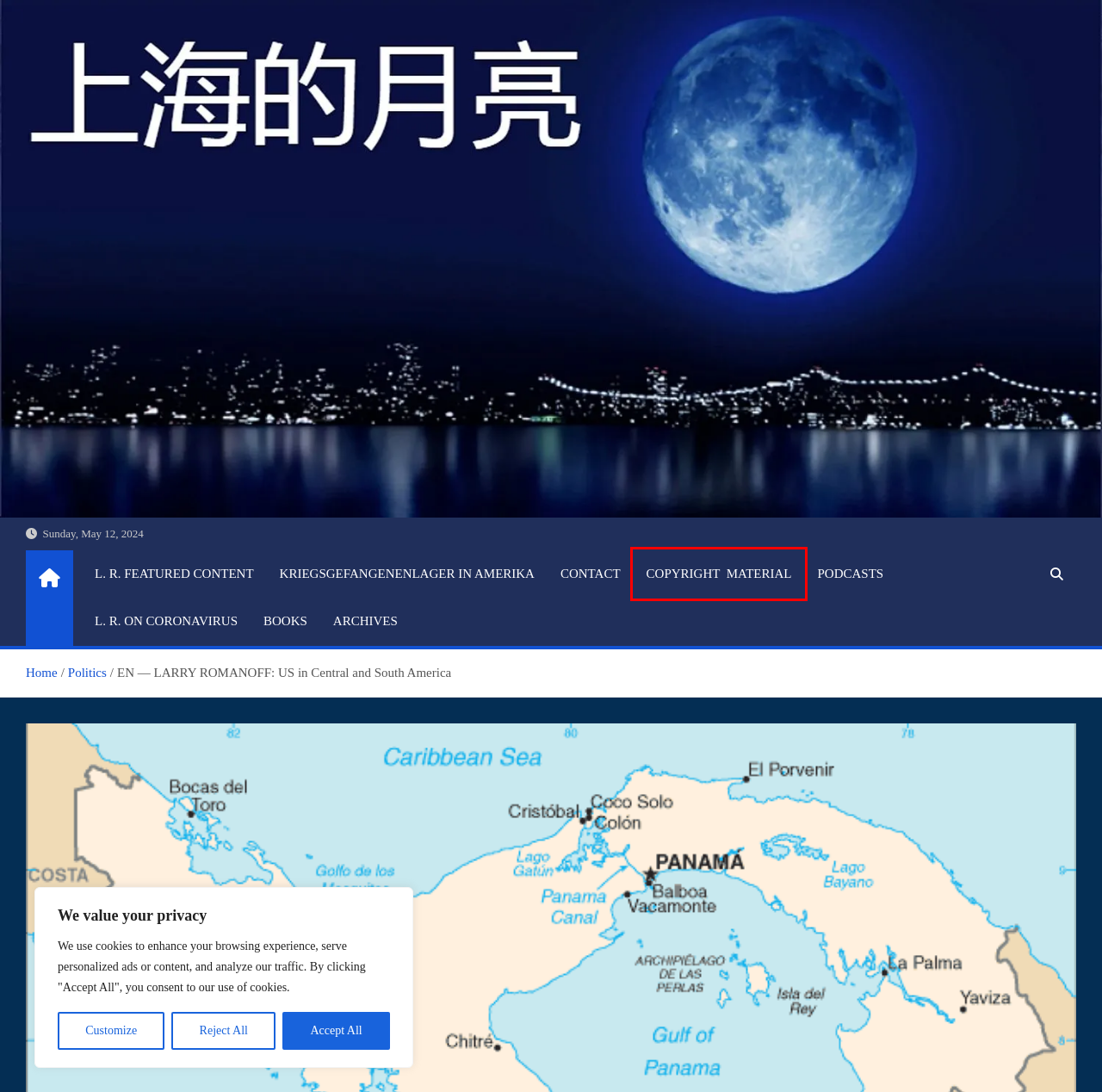Check out the screenshot of a webpage with a red rectangle bounding box. Select the best fitting webpage description that aligns with the new webpage after clicking the element inside the bounding box. Here are the candidates:
A. L. R. FEATURED CONTENT
B. COPYRIGHT  MATERIAL
C. ARCHIVES
D. Kriegsgefangenenlager in Amerika
E. CONTACT
F. BOOKS
G. PODCASTS
H. L. R. ON CORONAVIRUS

B